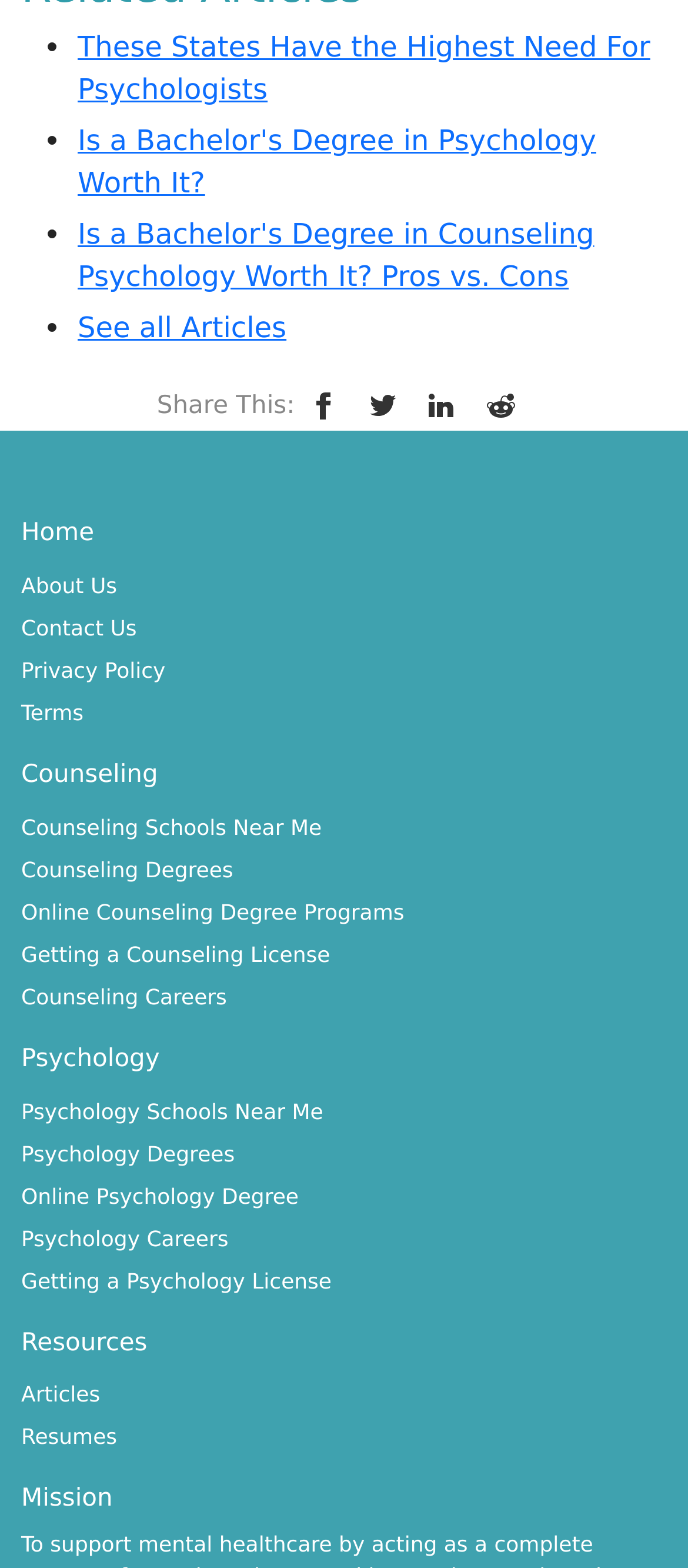Using the webpage screenshot, locate the HTML element that fits the following description and provide its bounding box: "Online Psychology Degree".

[0.031, 0.755, 0.434, 0.771]